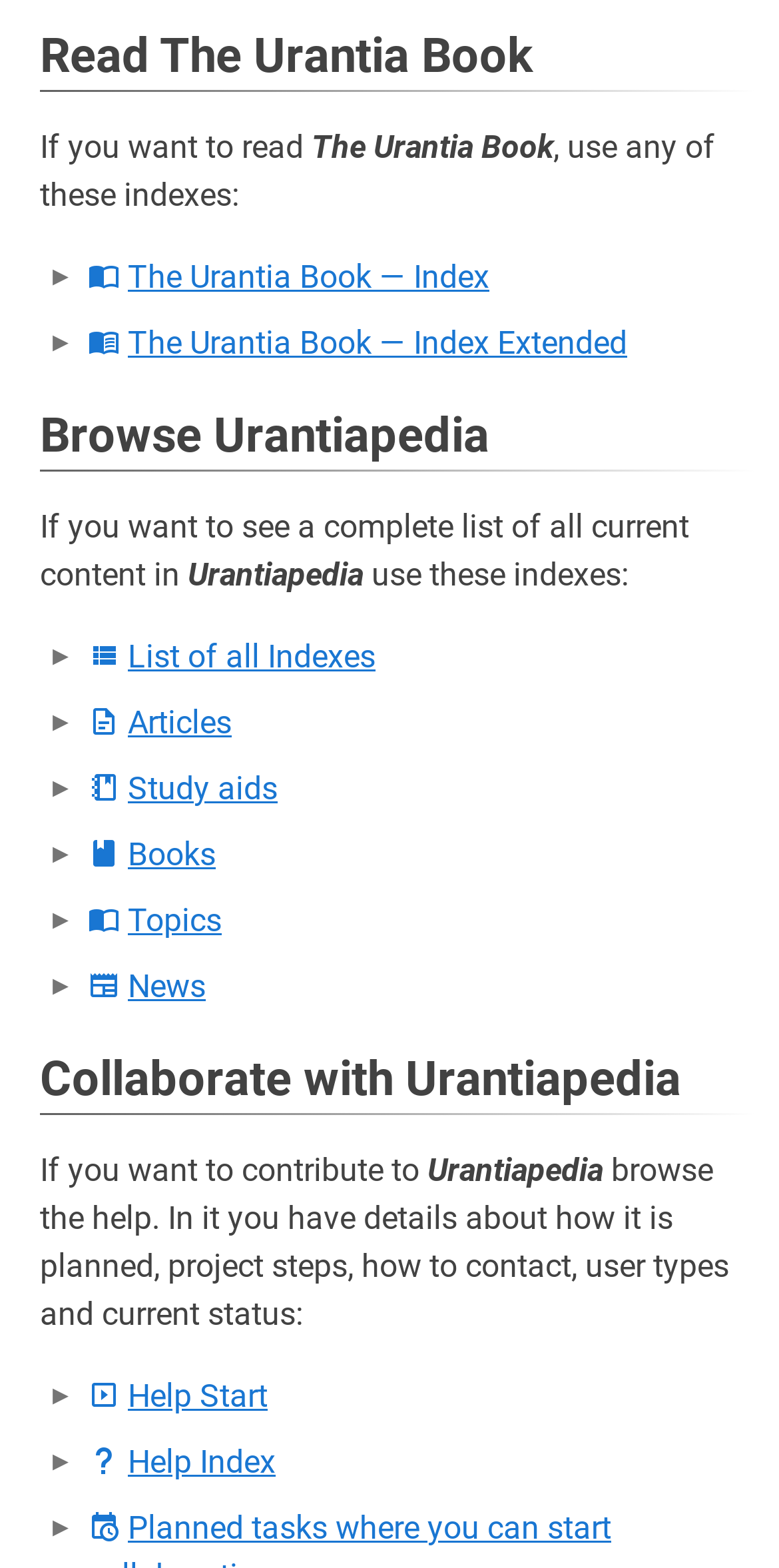Please specify the bounding box coordinates of the clickable section necessary to execute the following command: "Browse The Urantia Book — Index".

[0.164, 0.164, 0.628, 0.189]